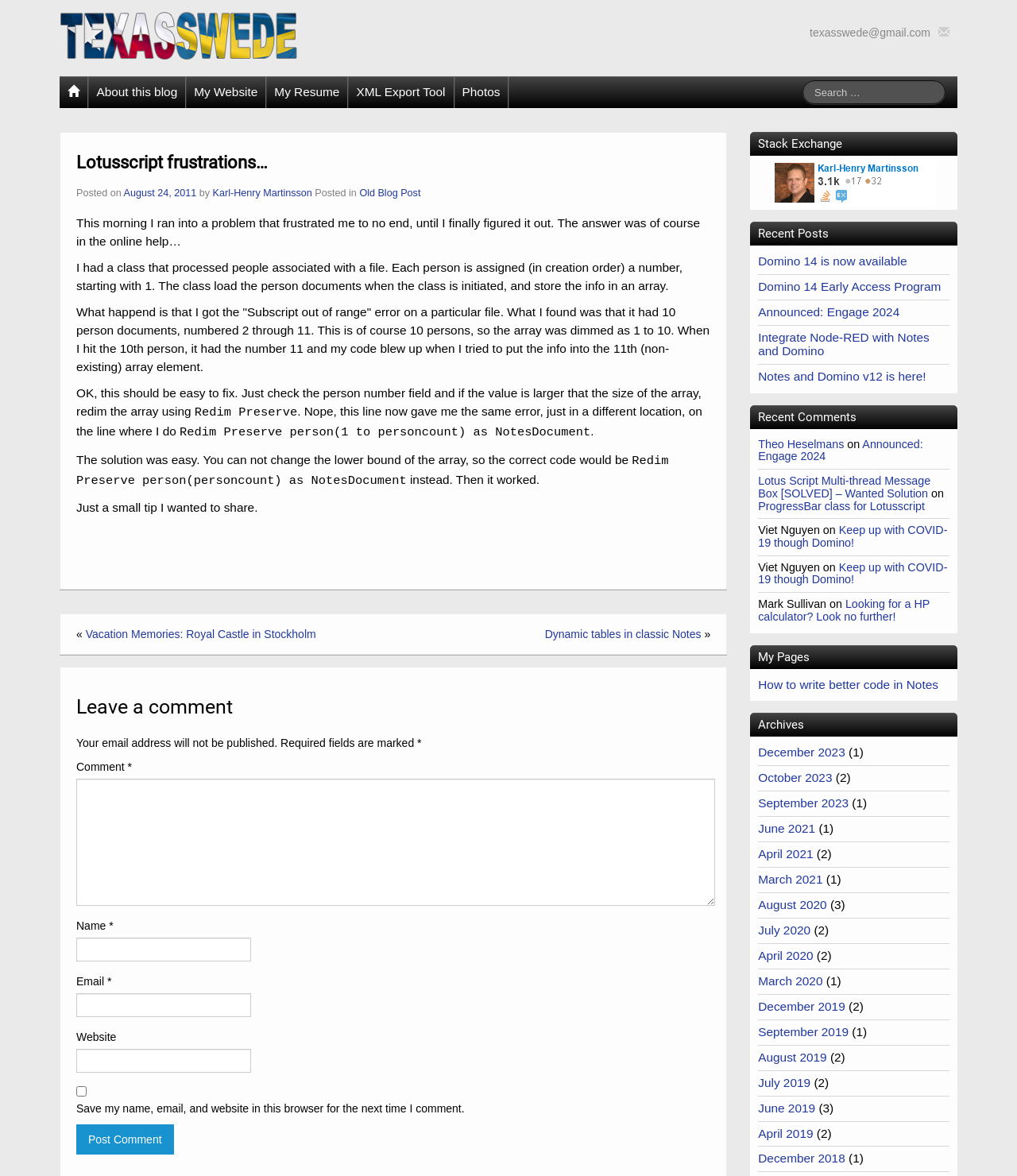Create a detailed summary of the webpage's content and design.

This webpage is a blog post titled "Lotusscript frustrations…" by TexasSwede. At the top, there is a header section with a link to the blog's homepage, an image of the author, and a search bar. Below the header, there is a navigation menu with links to "About this blog", "My Website", "My Resume", "XML Export Tool", and "Photos".

The main content of the blog post is divided into sections. The first section is the title and metadata, which includes the post date, author, and category. The title "Lotusscript frustrations…" is followed by a brief description of the post.

The next section is the main article, which is a lengthy text describing the author's experience with Lotusscript and the solution to a problem they encountered. The text is divided into paragraphs, and there are no images or other media in this section.

Below the main article, there is a footer section with links to previous and next posts, as well as a comment section. The comment section includes a heading, a text box for leaving a comment, and fields for entering name, email, and website. There is also a checkbox to save the commenter's information for future comments.

To the right of the main content, there are three complementary sections. The first section is titled "Stack Exchange" and includes a link to the author's profile on Stack Exchange. The second section is titled "Recent Posts" and lists five recent blog posts with links to each. The third section is titled "Recent Comments" and lists five recent comments with links to each. The fourth section is titled "My Pages" and lists one link to a page on the blog. The fifth section is titled "Archives" and does not contain any links.

Overall, the webpage has a simple and clean design, with a focus on the main blog post and supporting navigation and comment features.